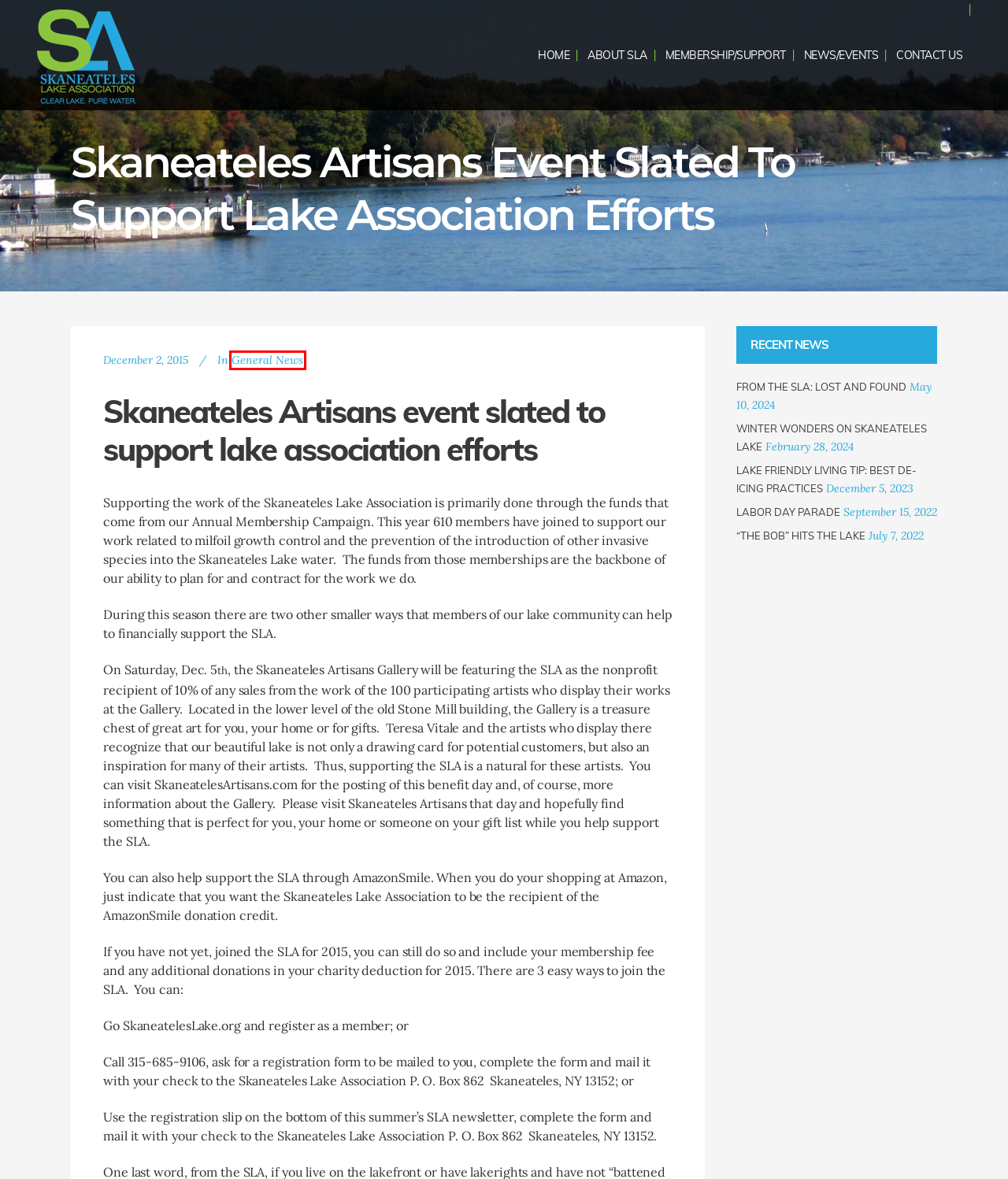You have a screenshot of a webpage with a red rectangle bounding box. Identify the best webpage description that corresponds to the new webpage after clicking the element within the red bounding box. Here are the candidates:
A. Skaneateles Lake Association |   “THE BOB” HITS THE LAKE
B. Skaneateles Lake Association |   From the SLA: Lost and Found
C. Terry Scanlon Art & Design – Terry Scanlon Art & Design
D. Log In ‹ Skaneateles Lake Association — WordPress
E. Skaneateles Lake Association |   WINTER WONDERS ON SKANEATELES LAKE
F. Skaneateles Lake Association |   Labor Day Parade
G. Skaneateles Lake Association |   Lake Friendly Living Tip: Best De-icing Practices
H. Skaneateles Lake Association |   General News

H